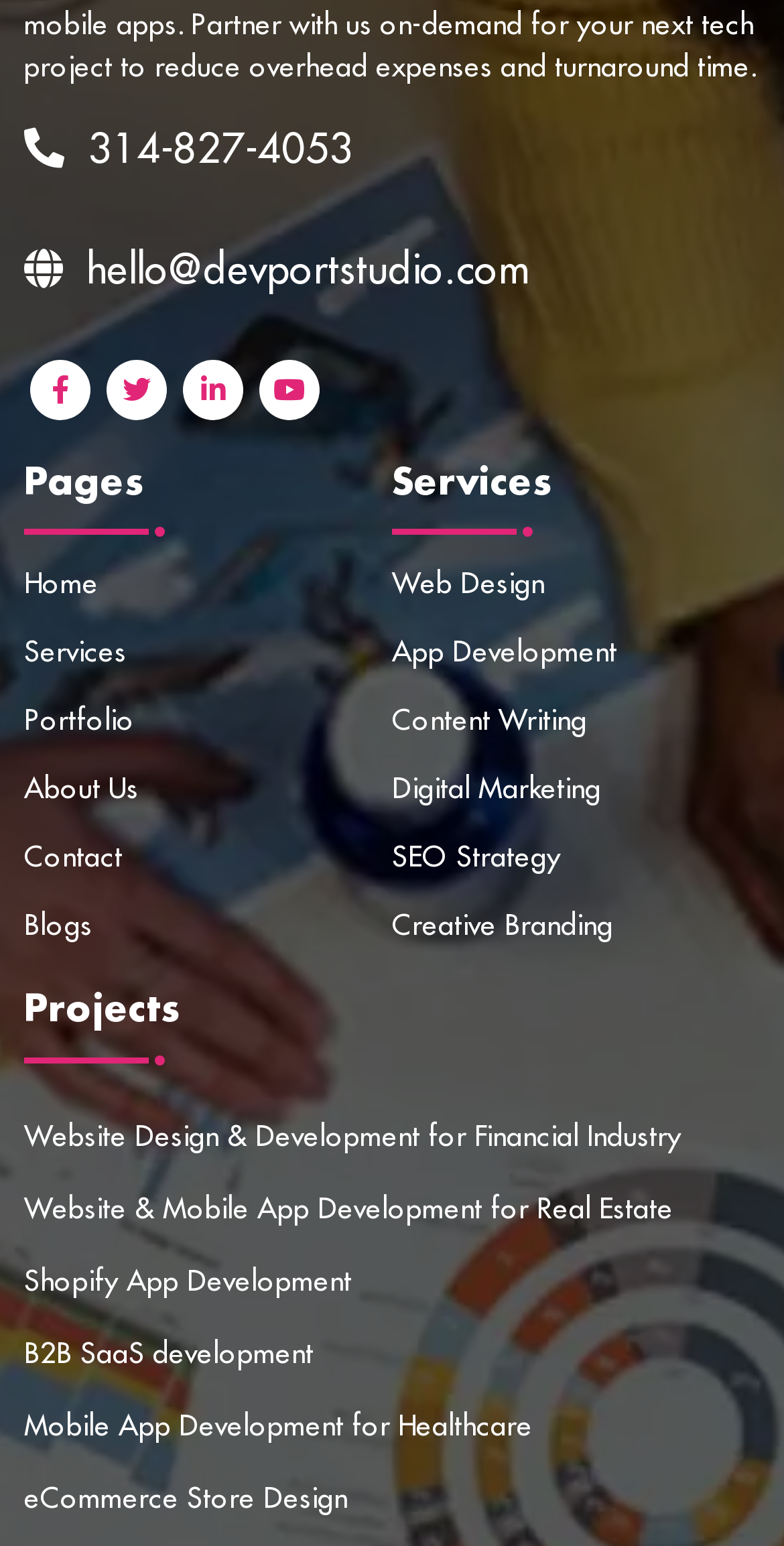Provide the bounding box coordinates for the UI element described in this sentence: "General public". The coordinates should be four float values between 0 and 1, i.e., [left, top, right, bottom].

None